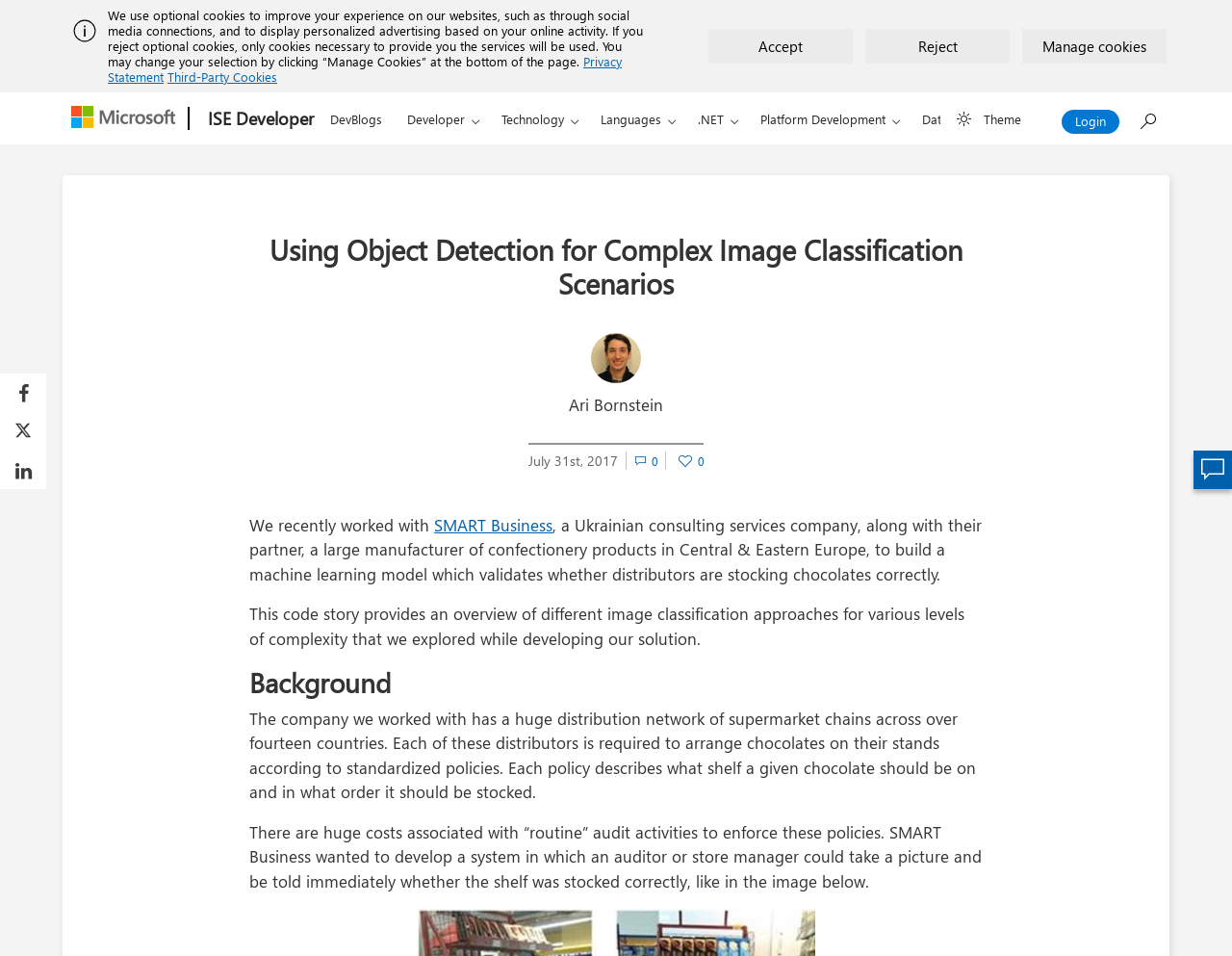Please predict the bounding box coordinates (top-left x, top-left y, bottom-right x, bottom-right y) for the UI element in the screenshot that fits the description: SMART Business

[0.352, 0.537, 0.449, 0.56]